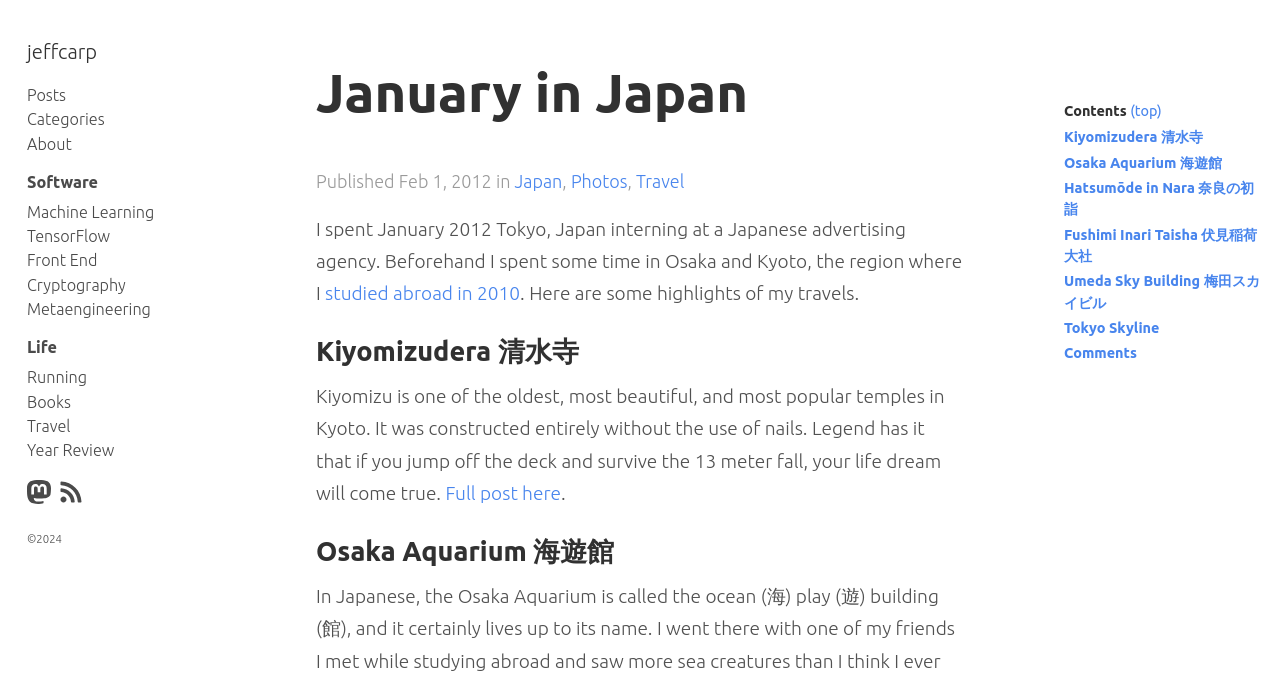Please analyze the image and provide a thorough answer to the question:
How many links are there in the 'Contents' section?

The answer can be found by counting the number of links in the 'Contents' section, which are 'Kiyomizudera 清水寺', 'Osaka Aquarium 海遊館', 'Hatsumōde in Nara 奈良の初詣', 'Fushimi Inari Taisha 伏見稲荷大社', 'Umeda Sky Building 梅田スカイビル', and 'Tokyo Skyline'.